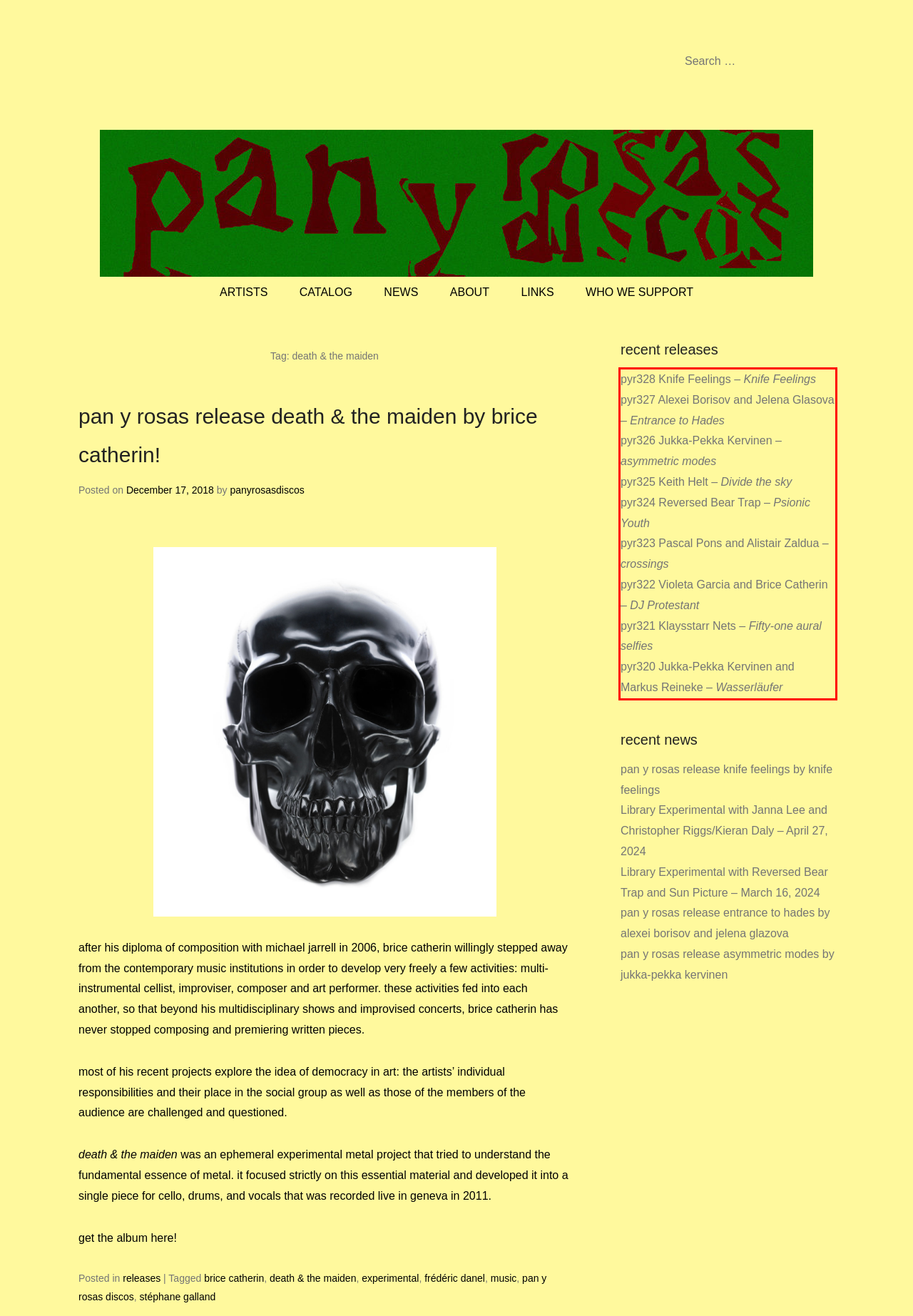Please examine the webpage screenshot containing a red bounding box and use OCR to recognize and output the text inside the red bounding box.

pyr328 Knife Feelings – Knife Feelings pyr327 Alexei Borisov and Jelena Glasova – Entrance to Hades pyr326 Jukka-Pekka Kervinen – asymmetric modes pyr325 Keith Helt – Divide the sky pyr324 Reversed Bear Trap – Psionic Youth pyr323 Pascal Pons and Alistair Zaldua – crossings pyr322 Violeta Garcia and Brice Catherin – DJ Protestant pyr321 Klaysstarr Nets – Fifty-one aural selfies pyr320 Jukka-Pekka Kervinen and Markus Reineke – Wasserläufer